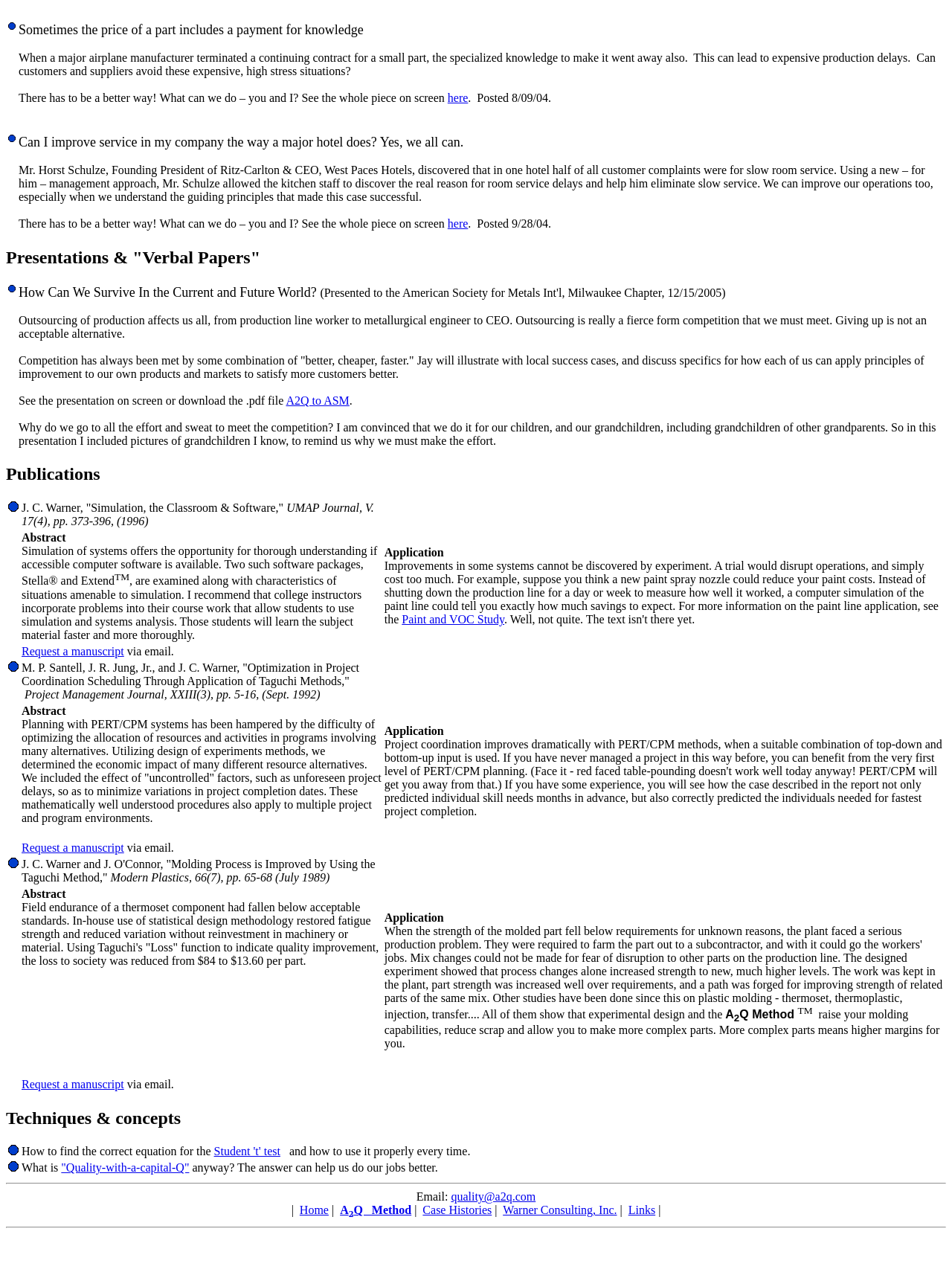From the webpage screenshot, identify the region described by Student 't' test. Provide the bounding box coordinates as (top-left x, top-left y, bottom-right x, bottom-right y), with each value being a floating point number between 0 and 1.

[0.225, 0.898, 0.294, 0.908]